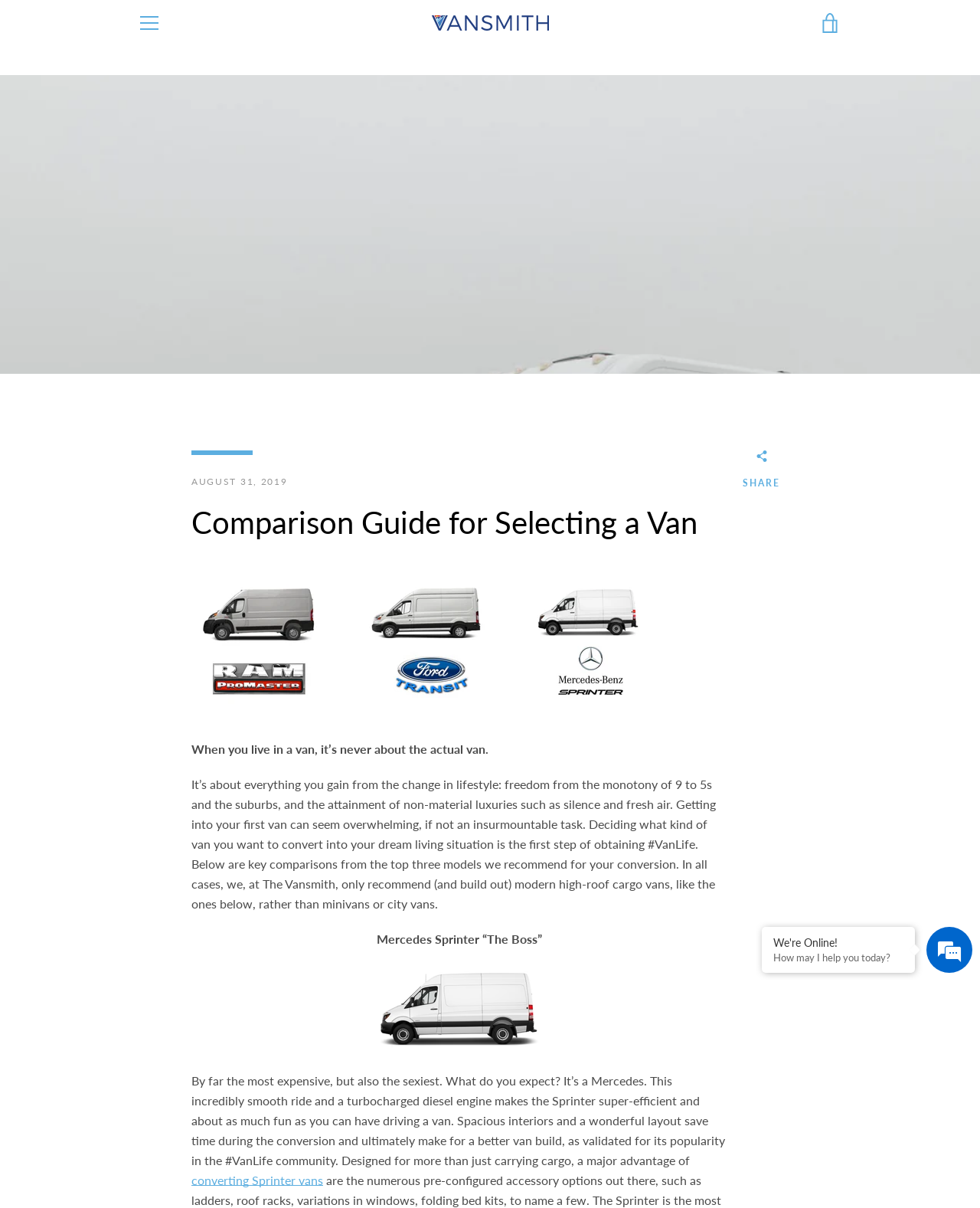Using the element description provided, determine the bounding box coordinates in the format (top-left x, top-left y, bottom-right x, bottom-right y). Ensure that all values are floating point numbers between 0 and 1. Element description: View cart

[0.828, 0.003, 0.867, 0.035]